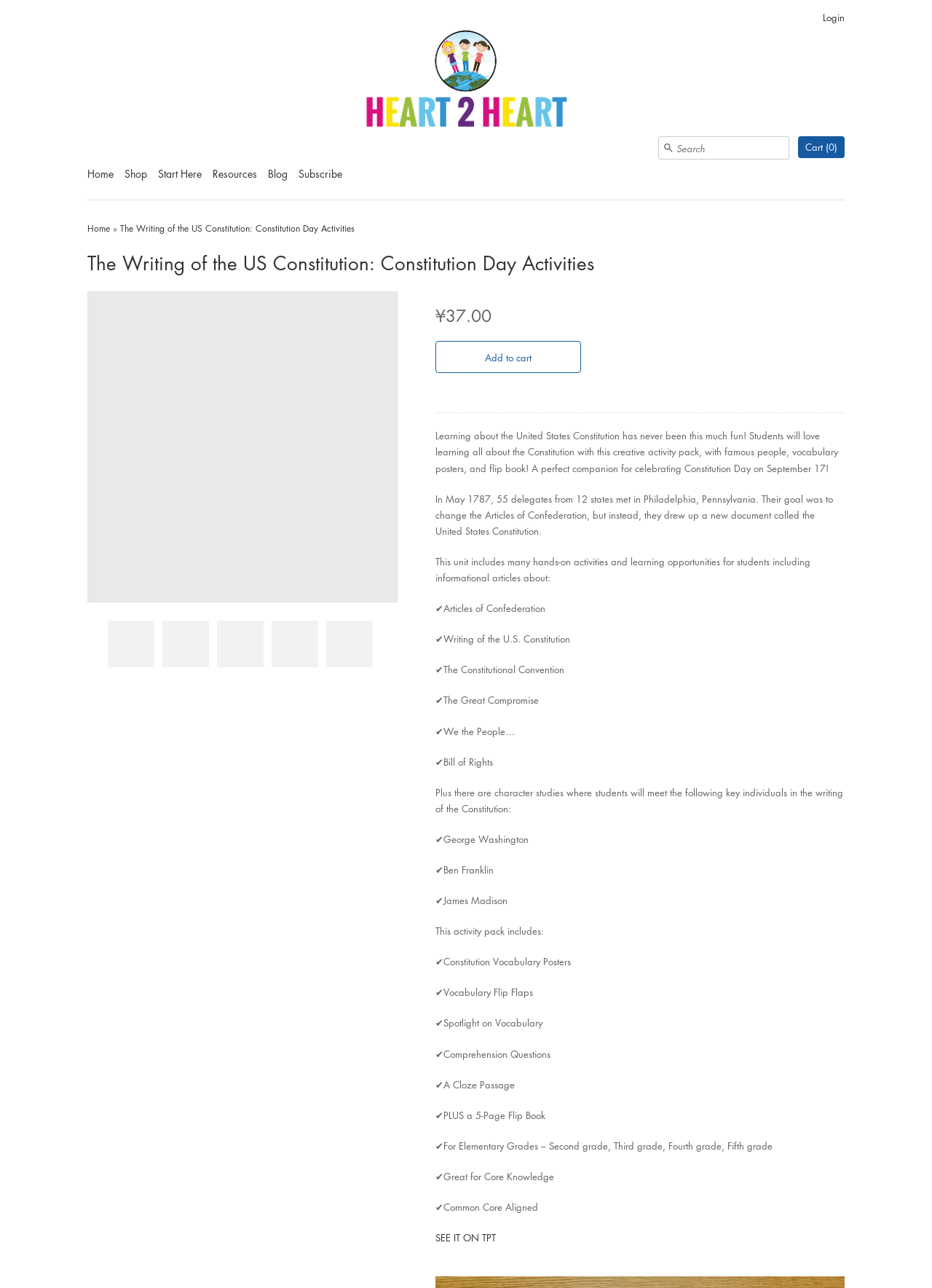Using the webpage screenshot, find the UI element described by name="add" value="Add to cart". Provide the bounding box coordinates in the format (top-left x, top-left y, bottom-right x, bottom-right y), ensuring all values are floating point numbers between 0 and 1.

[0.468, 0.265, 0.624, 0.29]